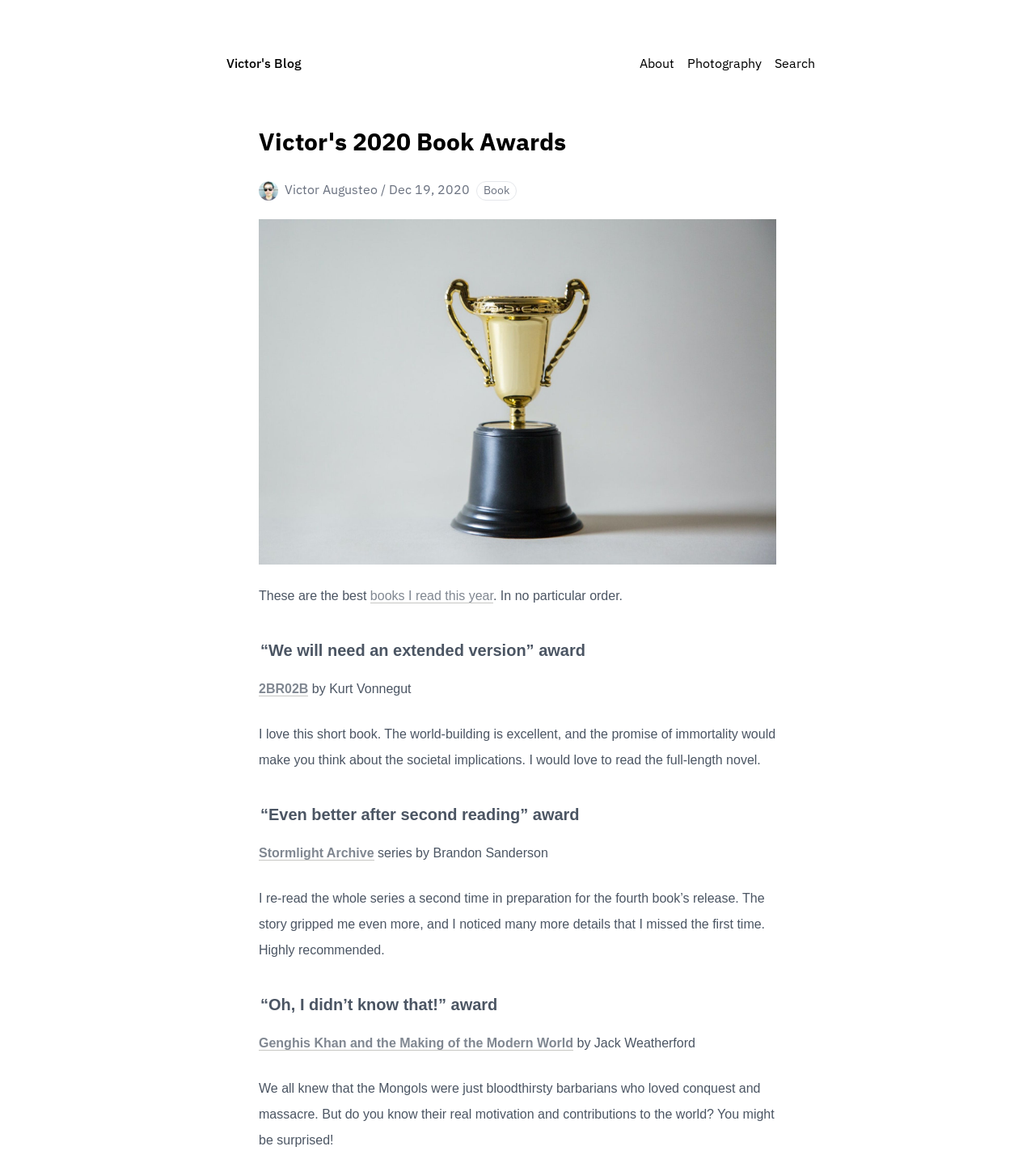What is the title of the first book mentioned?
Look at the image and provide a detailed response to the question.

I looked at the text below the first award heading and found the link with the text '2BR02B', which is the title of the first book mentioned.